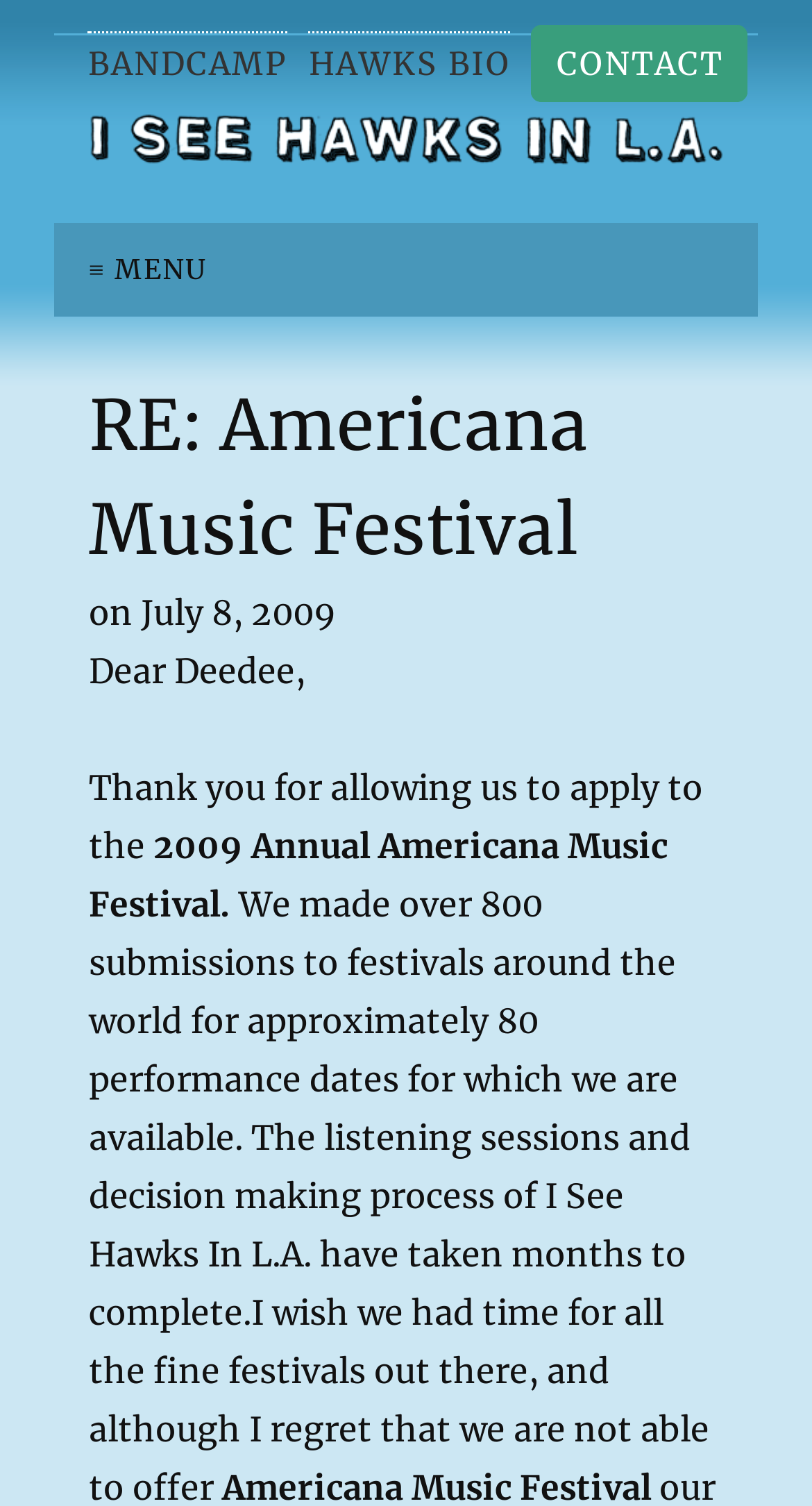Please analyze the image and give a detailed answer to the question:
What is the date mentioned on the webpage?

The date can be found in the static text element with a bounding box with coordinates [0.173, 0.393, 0.414, 0.421]. The text of this element is '2009-07-08', which corresponds to July 8, 2009.